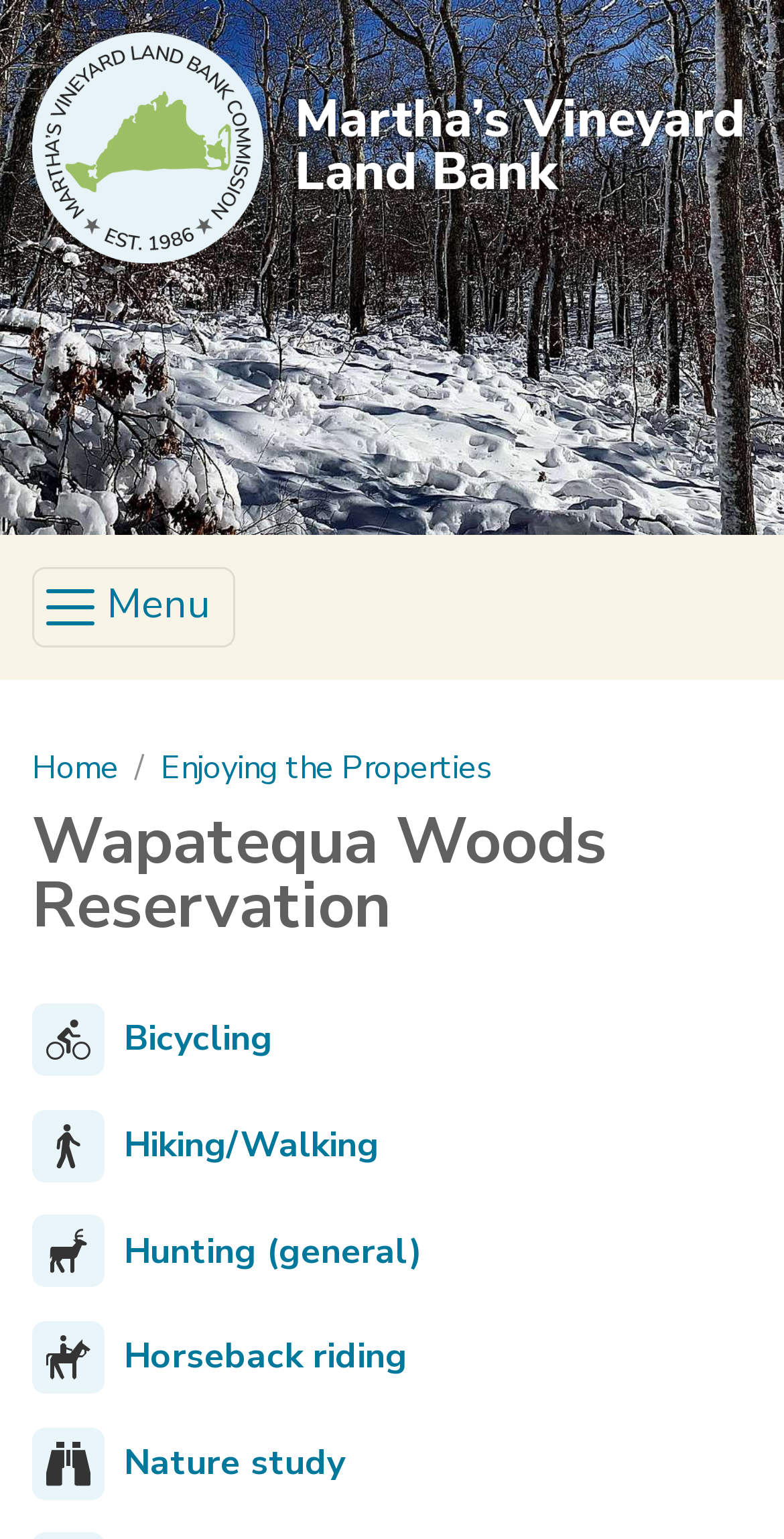Highlight the bounding box coordinates of the element that should be clicked to carry out the following instruction: "Visit the Home page". The coordinates must be given as four float numbers ranging from 0 to 1, i.e., [left, top, right, bottom].

[0.041, 0.484, 0.151, 0.513]